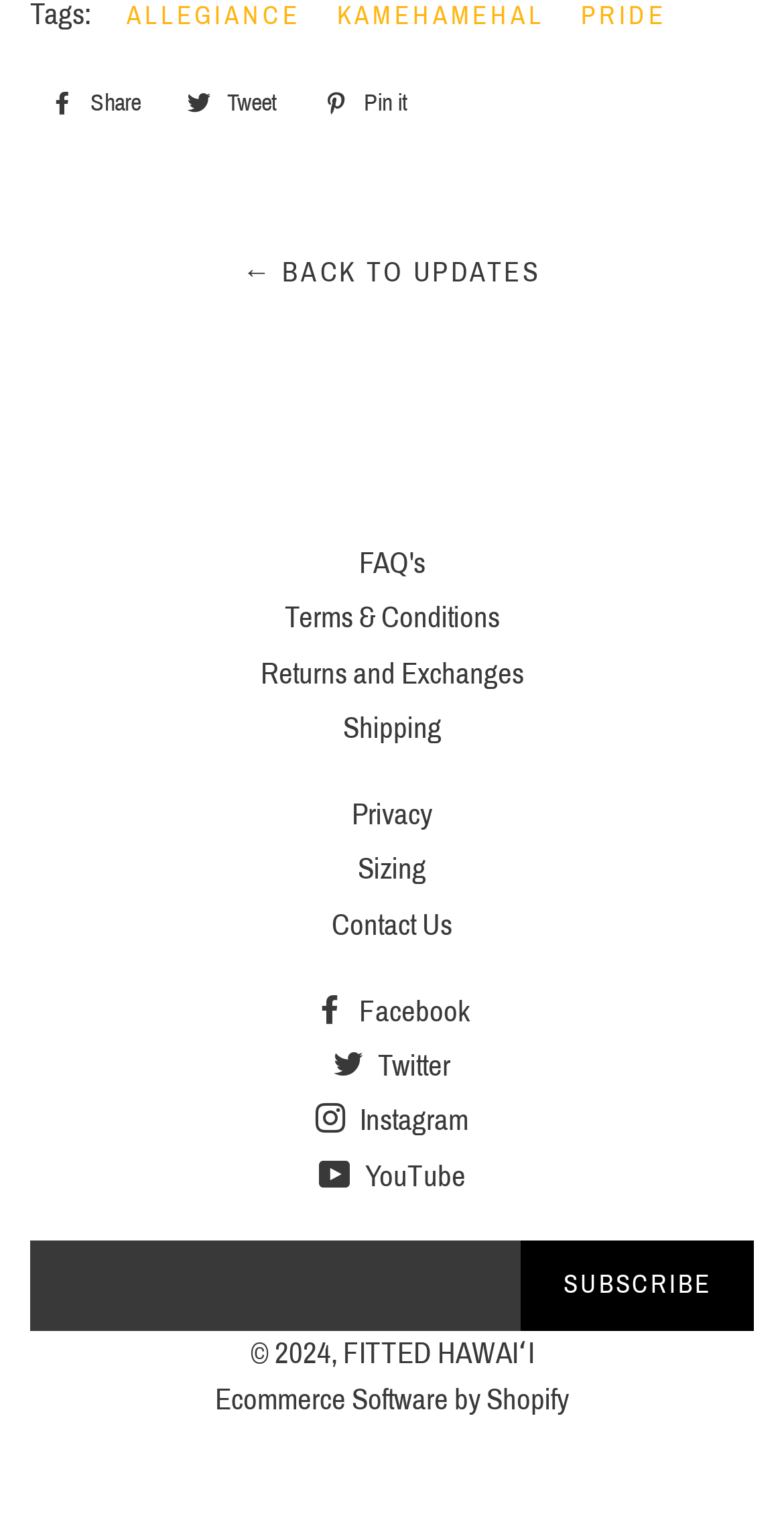How many social media links are available?
Please provide a detailed answer to the question.

I counted the number of social media links available at the bottom of the webpage, which are Facebook, Twitter, Instagram, YouTube, and Pinterest.